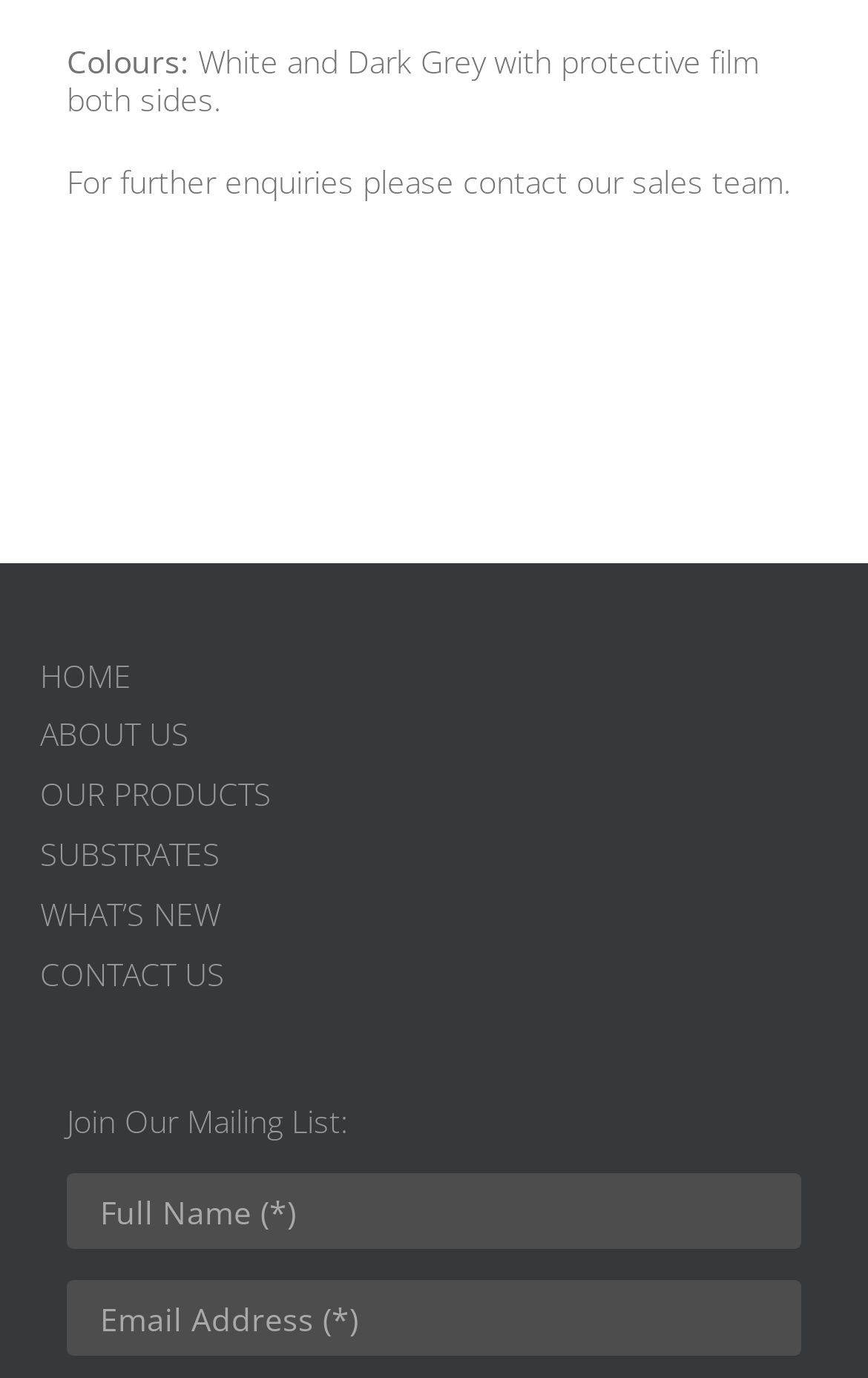Can you pinpoint the bounding box coordinates for the clickable element required for this instruction: "Click on HOME"? The coordinates should be four float numbers between 0 and 1, i.e., [left, top, right, bottom].

[0.046, 0.477, 0.923, 0.505]